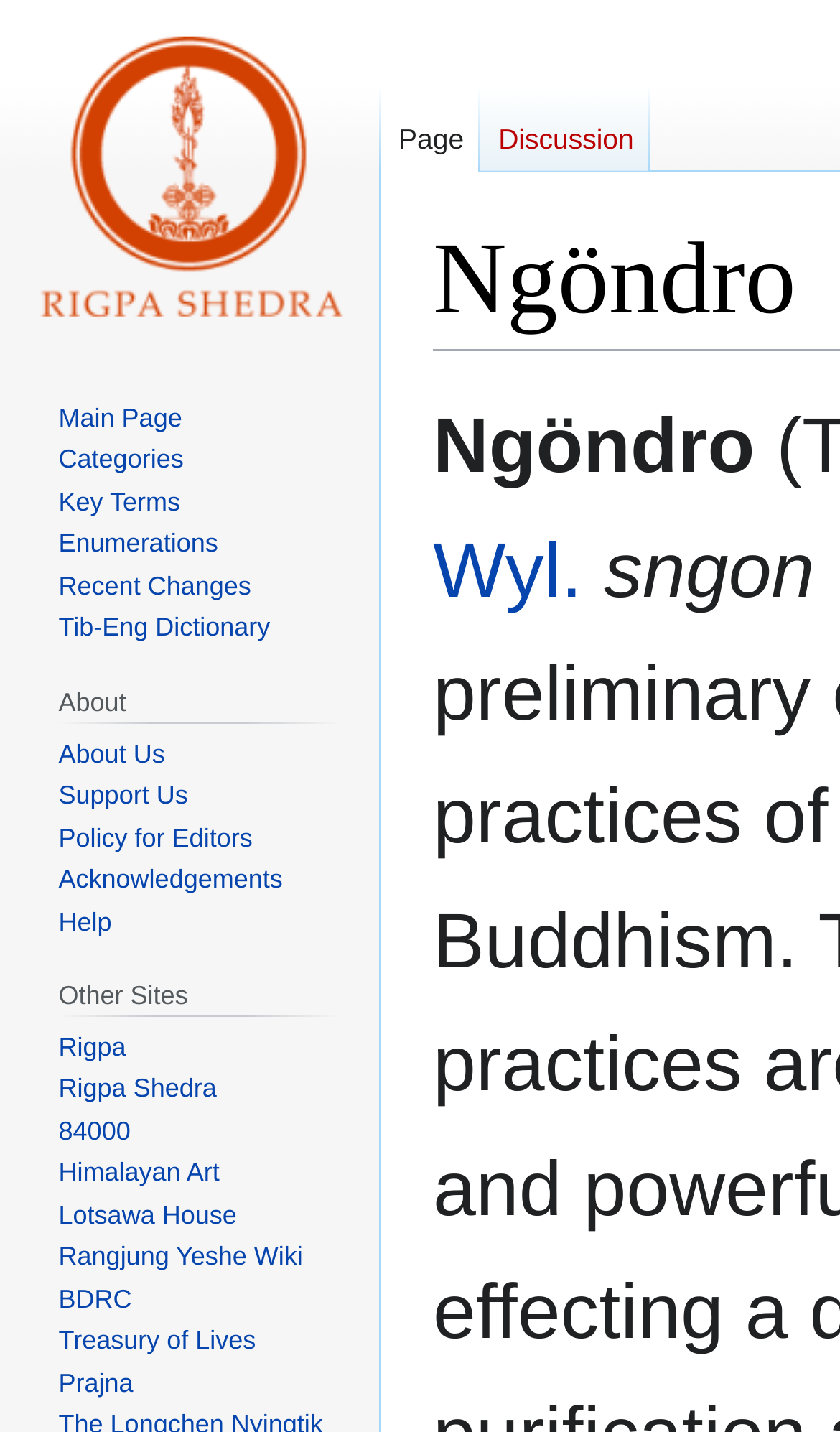Find and provide the bounding box coordinates for the UI element described here: "Policy for Editors". The coordinates should be given as four float numbers between 0 and 1: [left, top, right, bottom].

[0.07, 0.574, 0.301, 0.595]